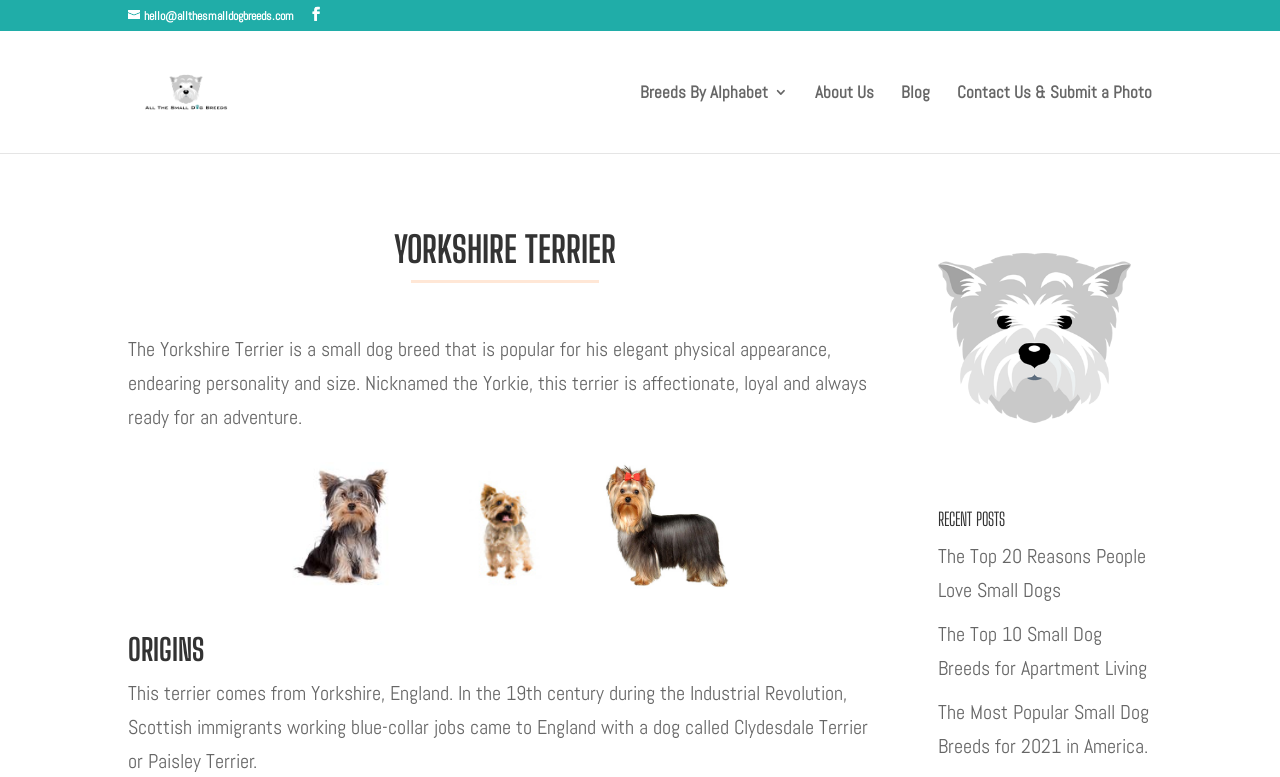How many images are on the webpage?
Refer to the image and answer the question using a single word or phrase.

4